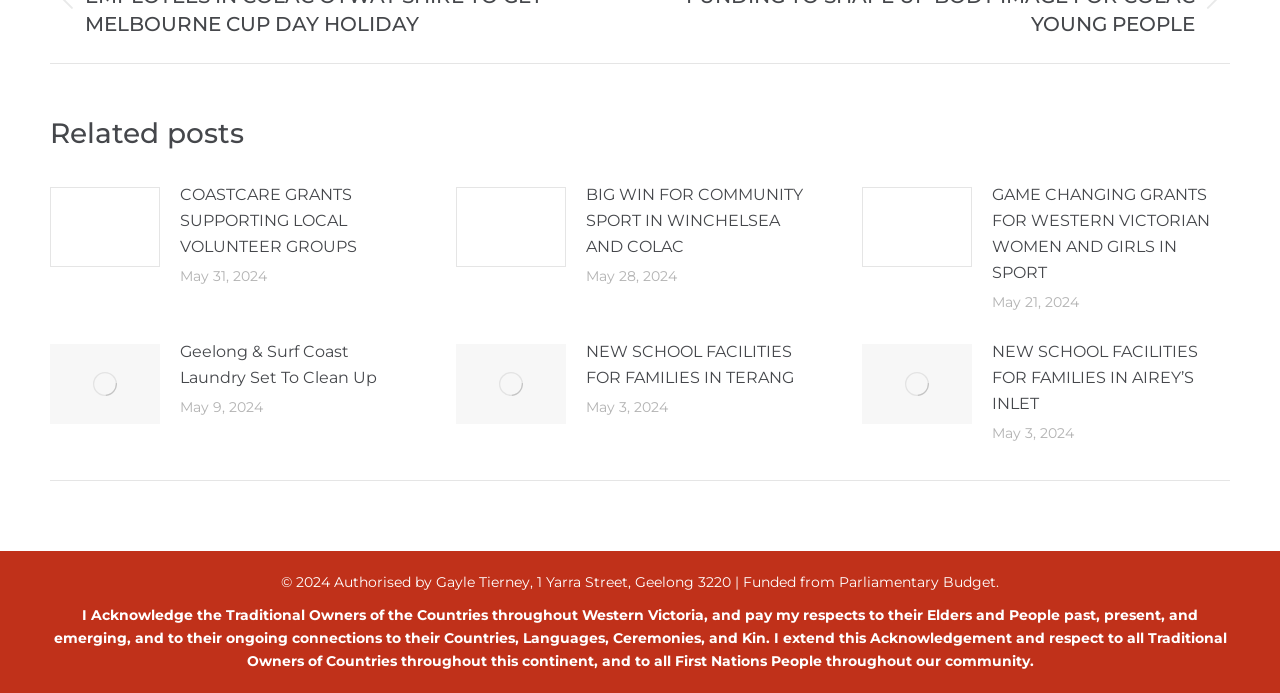Can you identify the bounding box coordinates of the clickable region needed to carry out this instruction: 'View post 'COASTCARE GRANTS SUPPORTING LOCAL VOLUNTEER GROUPS''? The coordinates should be four float numbers within the range of 0 to 1, stated as [left, top, right, bottom].

[0.141, 0.263, 0.317, 0.375]